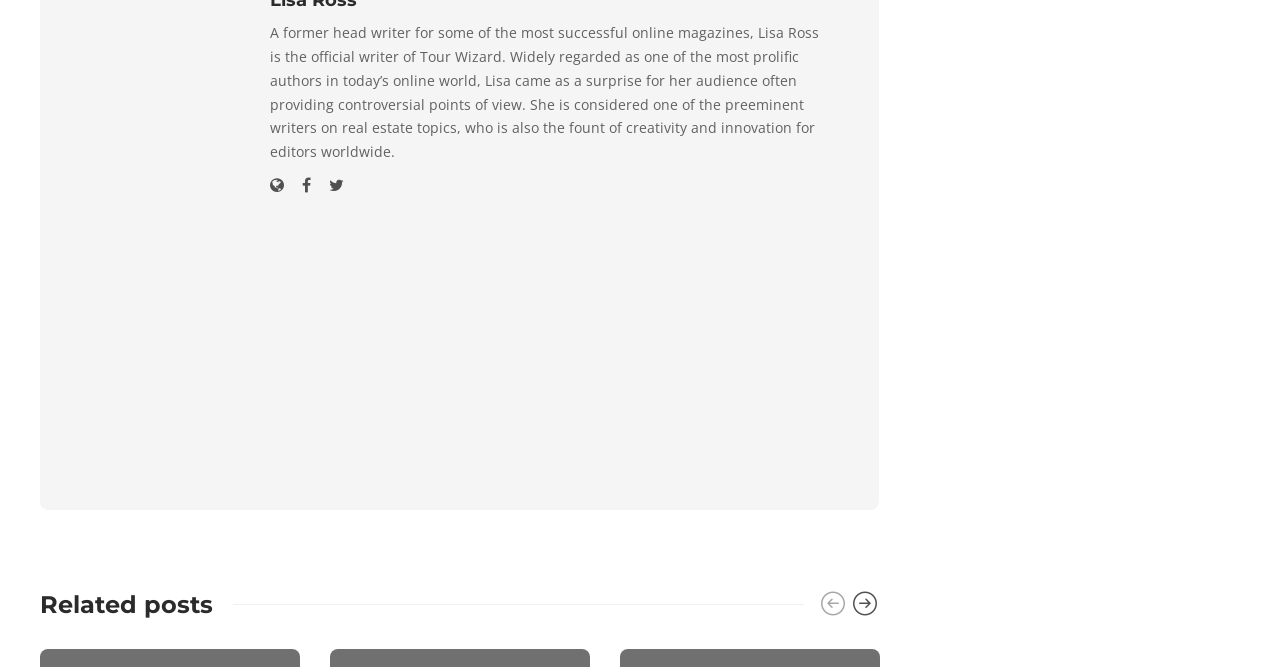Determine the bounding box coordinates for the clickable element required to fulfill the instruction: "View related posts". Provide the coordinates as four float numbers between 0 and 1, i.e., [left, top, right, bottom].

[0.031, 0.884, 0.628, 0.927]